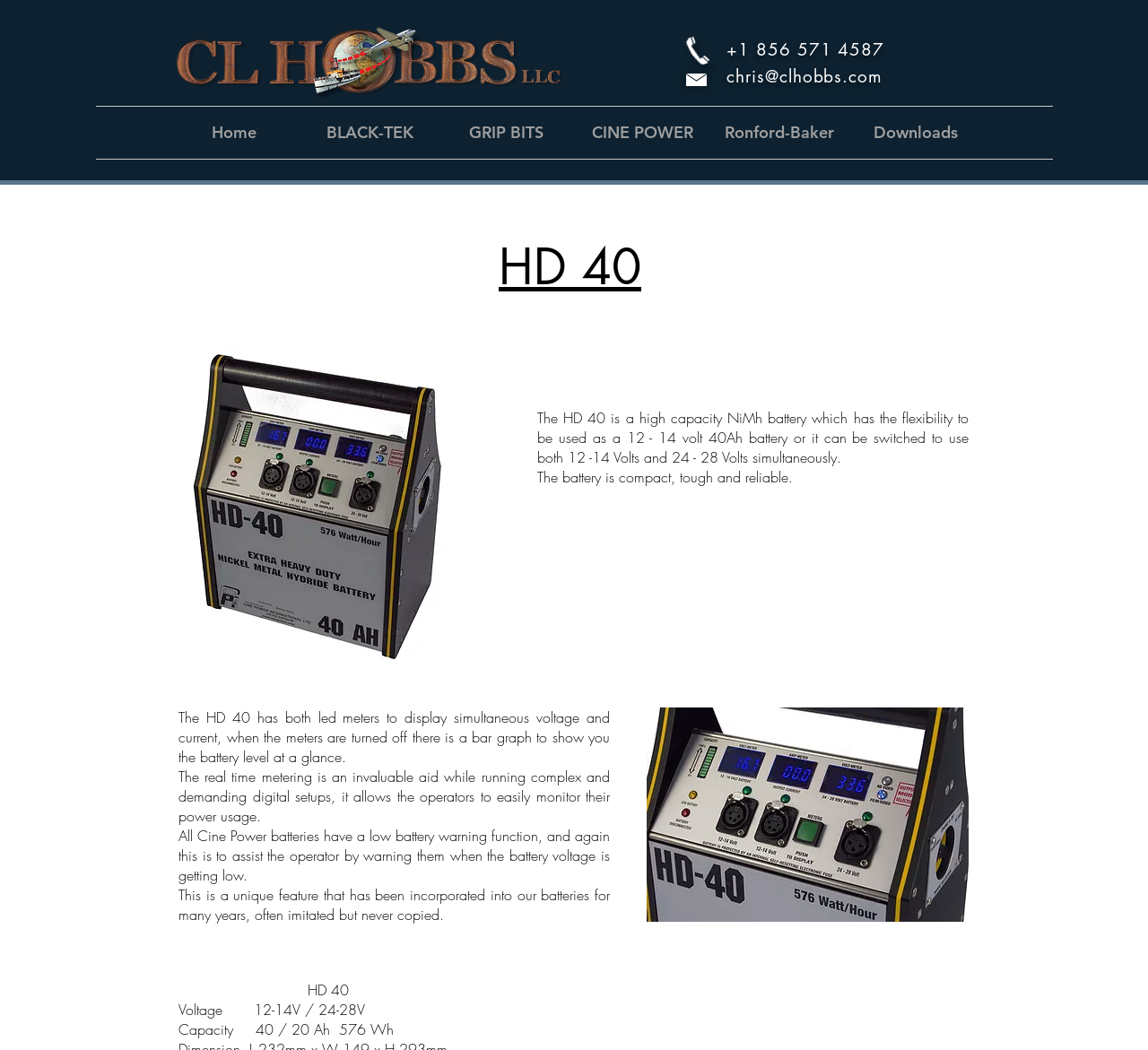Please determine the bounding box coordinates of the section I need to click to accomplish this instruction: "View the HD 40 product details".

[0.151, 0.224, 0.842, 0.284]